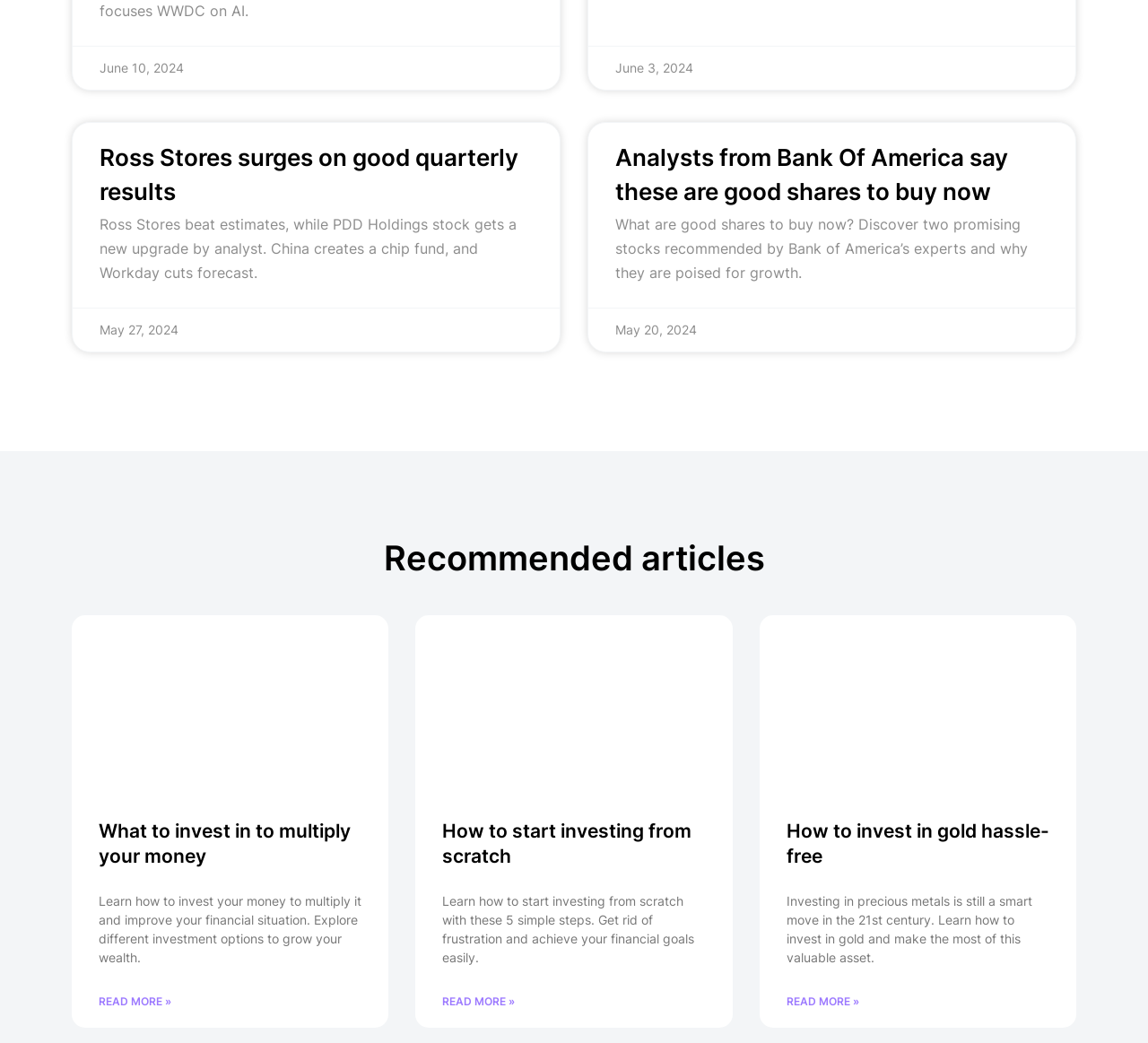What is the topic of the recommended articles?
Refer to the screenshot and deliver a thorough answer to the question presented.

The recommended articles section is located at the bottom of the webpage, and it contains three articles with titles related to investing, such as 'what to invest in', 'how to start investing from scratch', and 'how to invest in gold'.